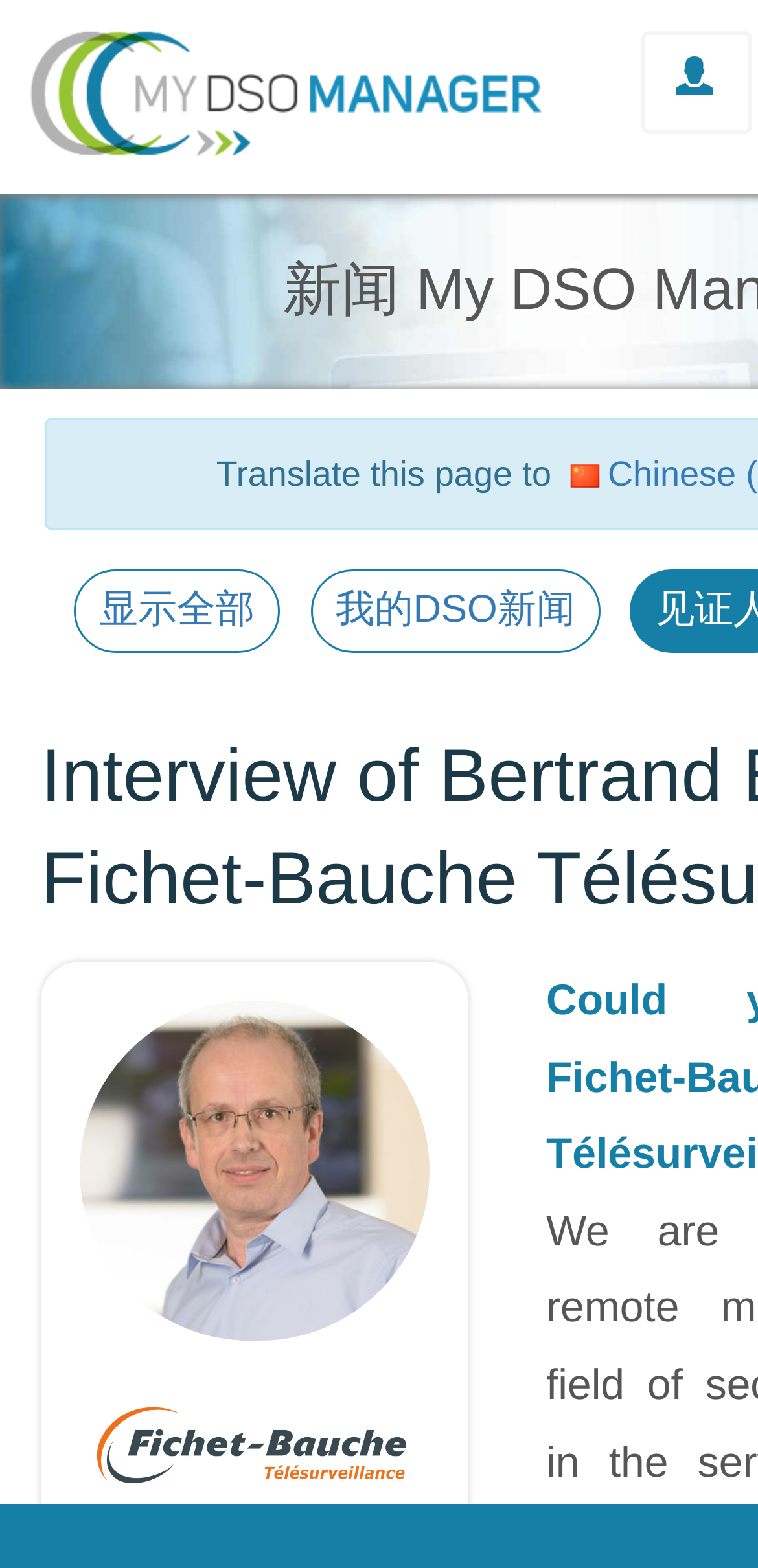Identify the bounding box coordinates for the UI element that matches this description: "Others".

None